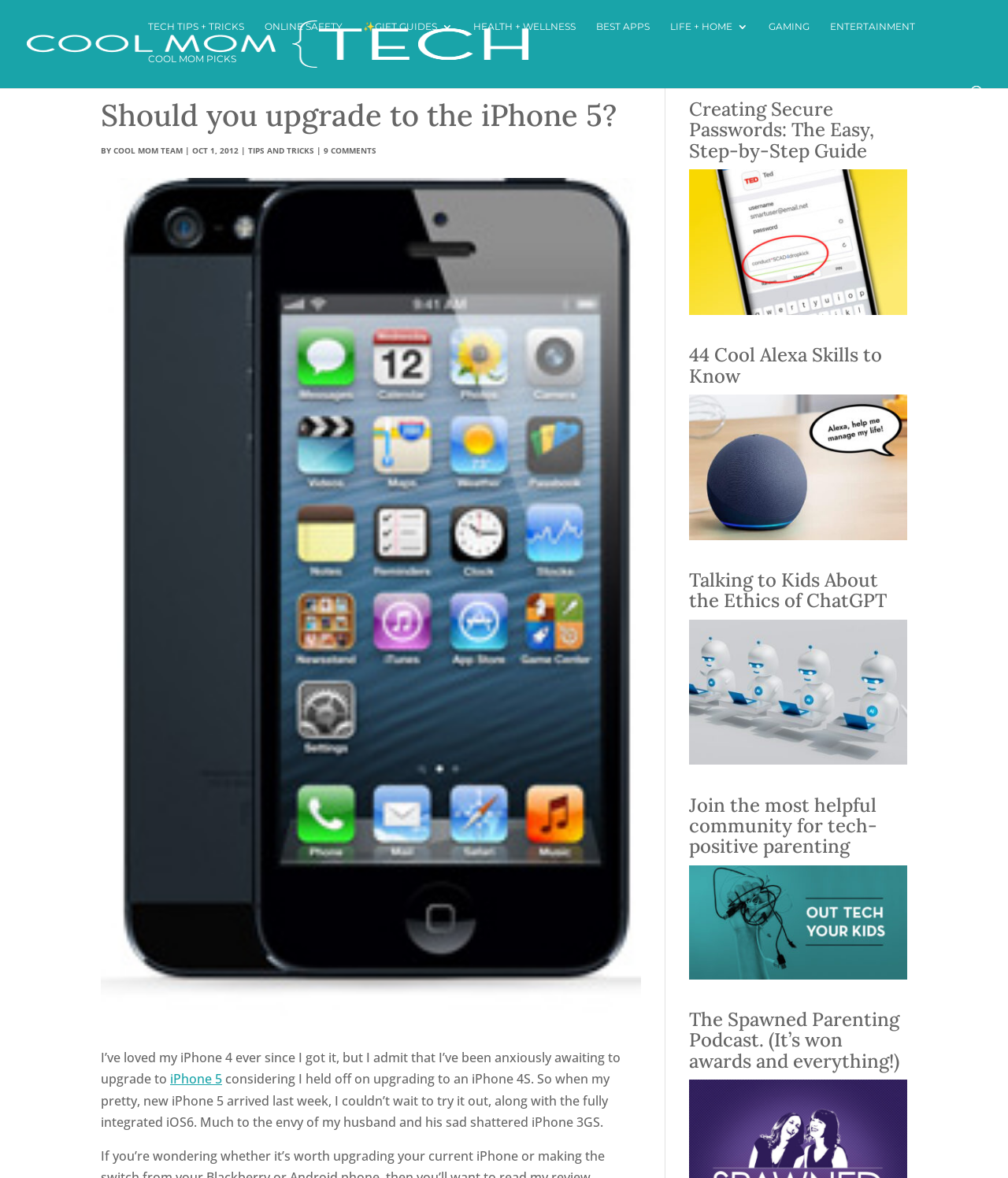Locate the bounding box coordinates of the clickable area to execute the instruction: "Read the article 'Should you upgrade to the iPhone 5?'". Provide the coordinates as four float numbers between 0 and 1, represented as [left, top, right, bottom].

[0.1, 0.084, 0.636, 0.119]